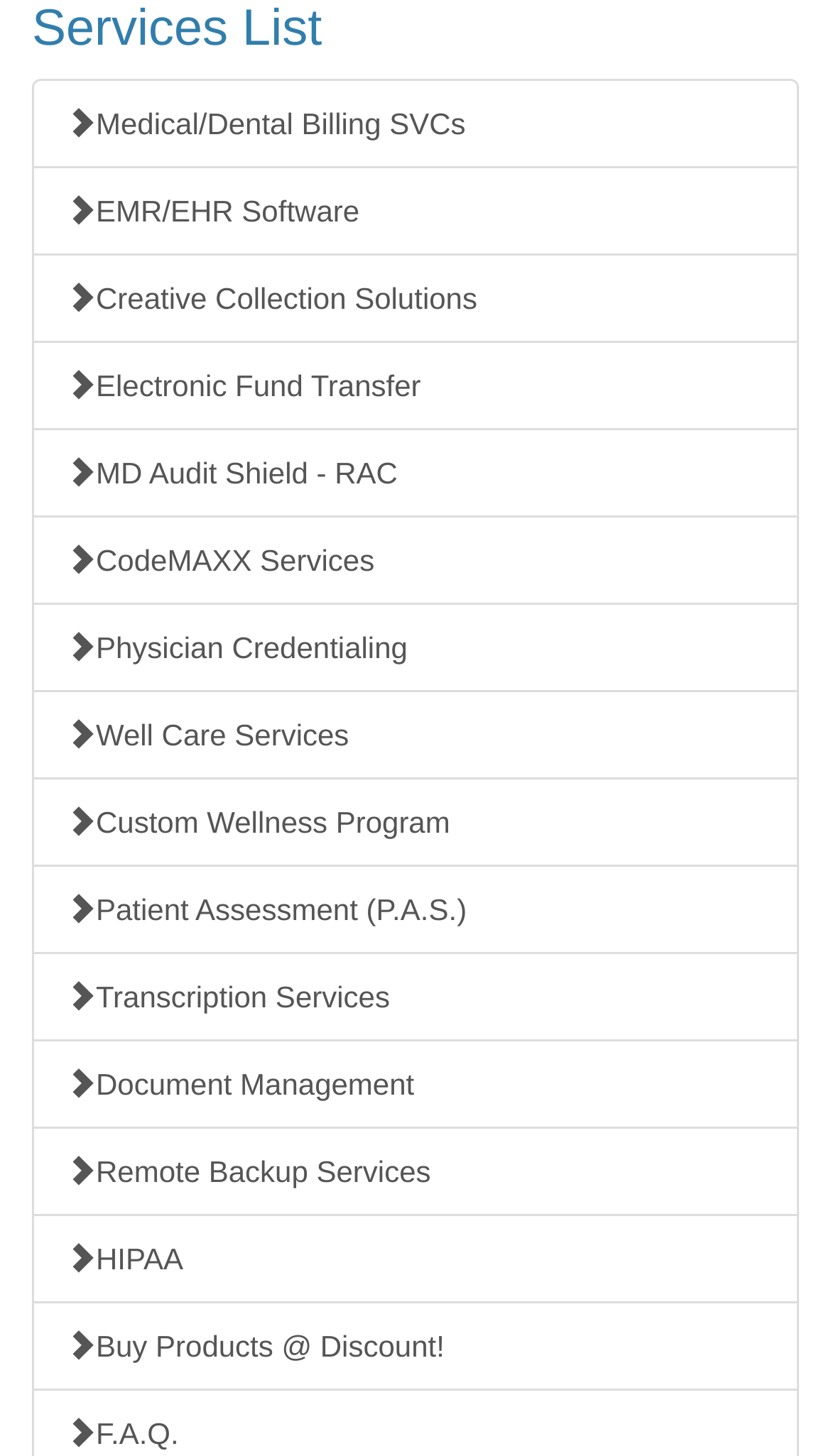What is the first service listed?
Refer to the image and give a detailed answer to the question.

I looked at the first link under the 'Services List' heading, and it is labeled as 'Medical/Dental Billing SVCs'.